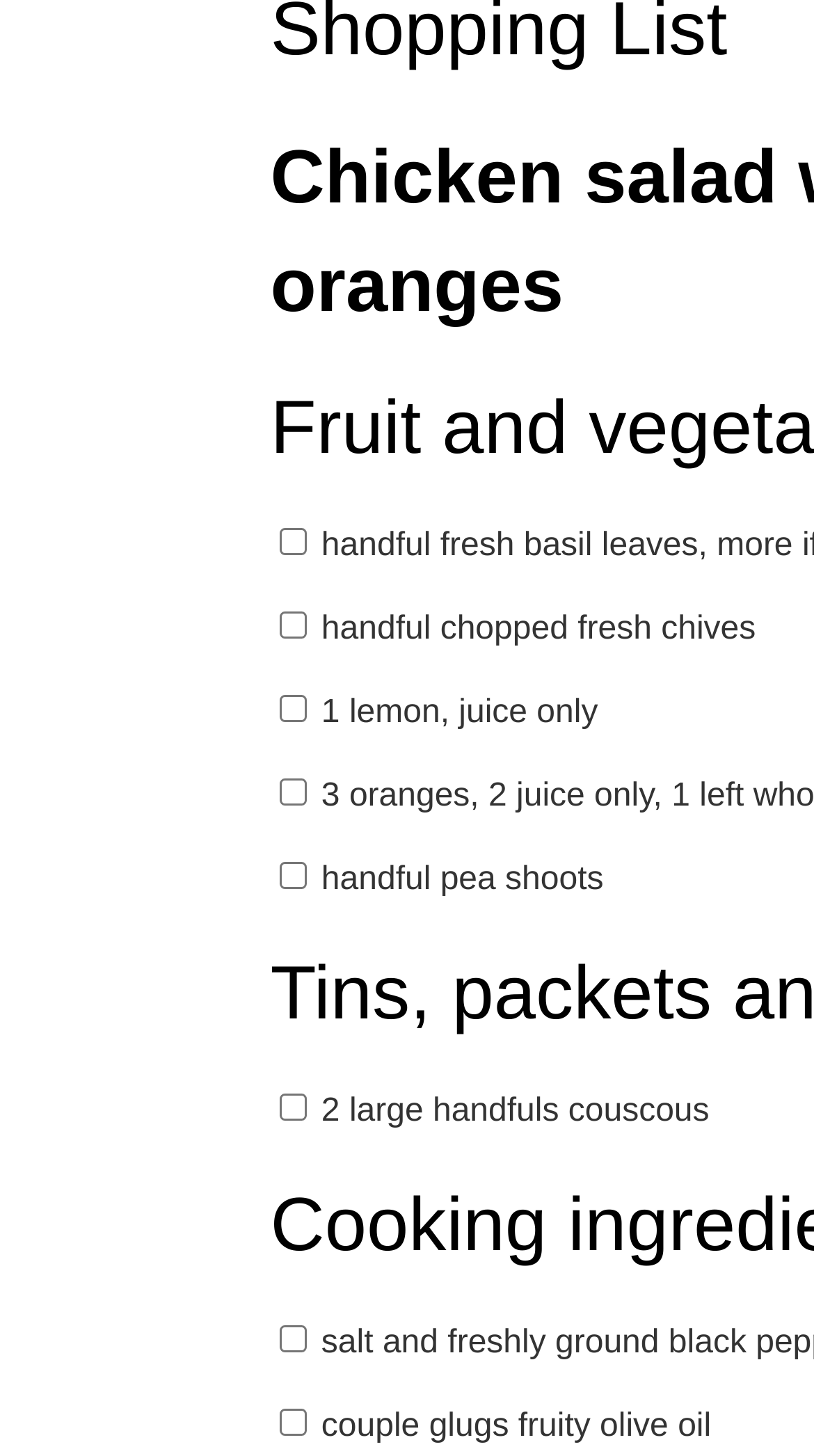Please answer the following question using a single word or phrase: 
Is 'couscous' a type of vegetable?

No